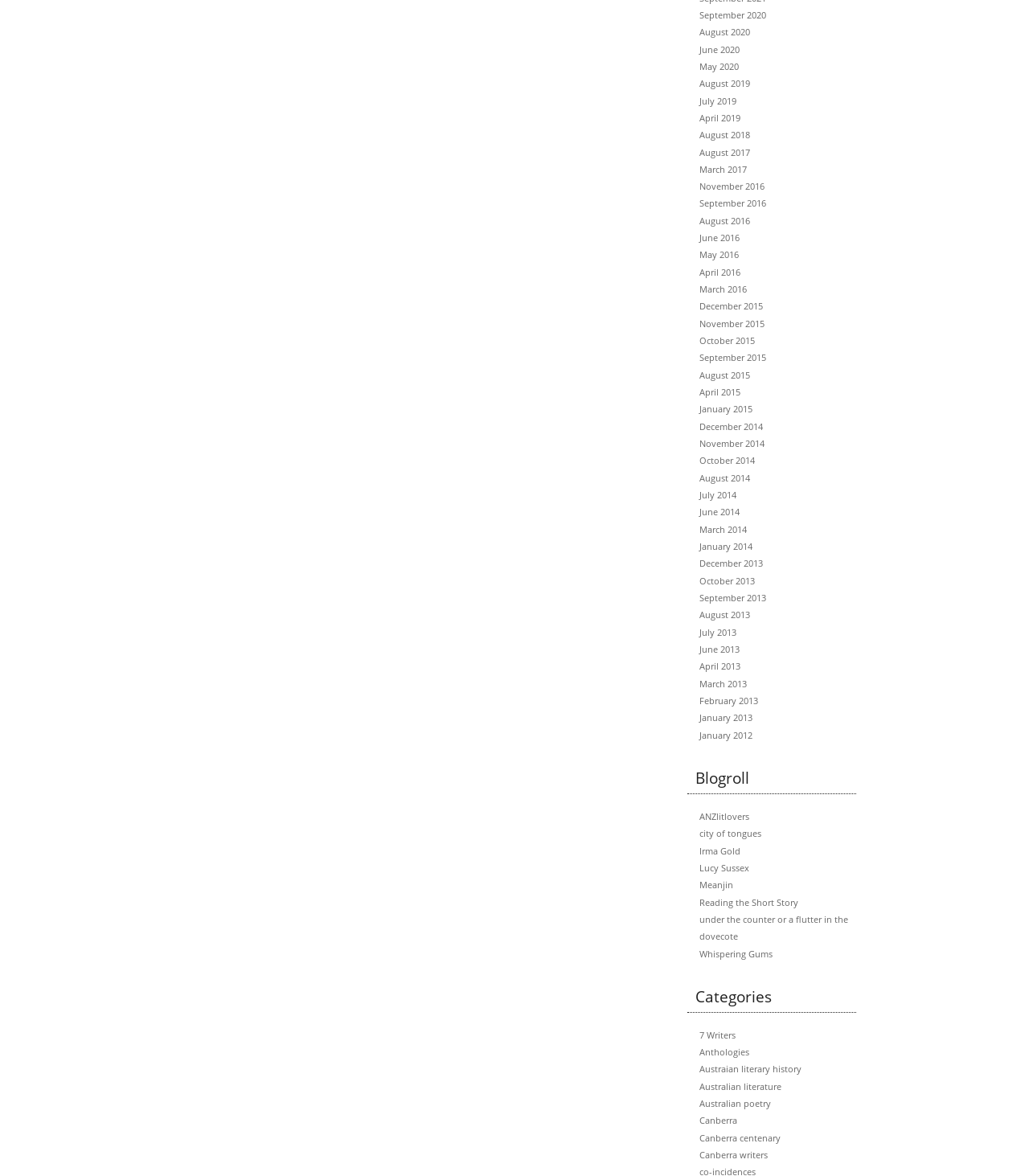What is the earliest month listed?
Based on the image, answer the question in a detailed manner.

I looked at the list of links on the webpage and found that the earliest month listed is January 2012, which is the oldest date mentioned.